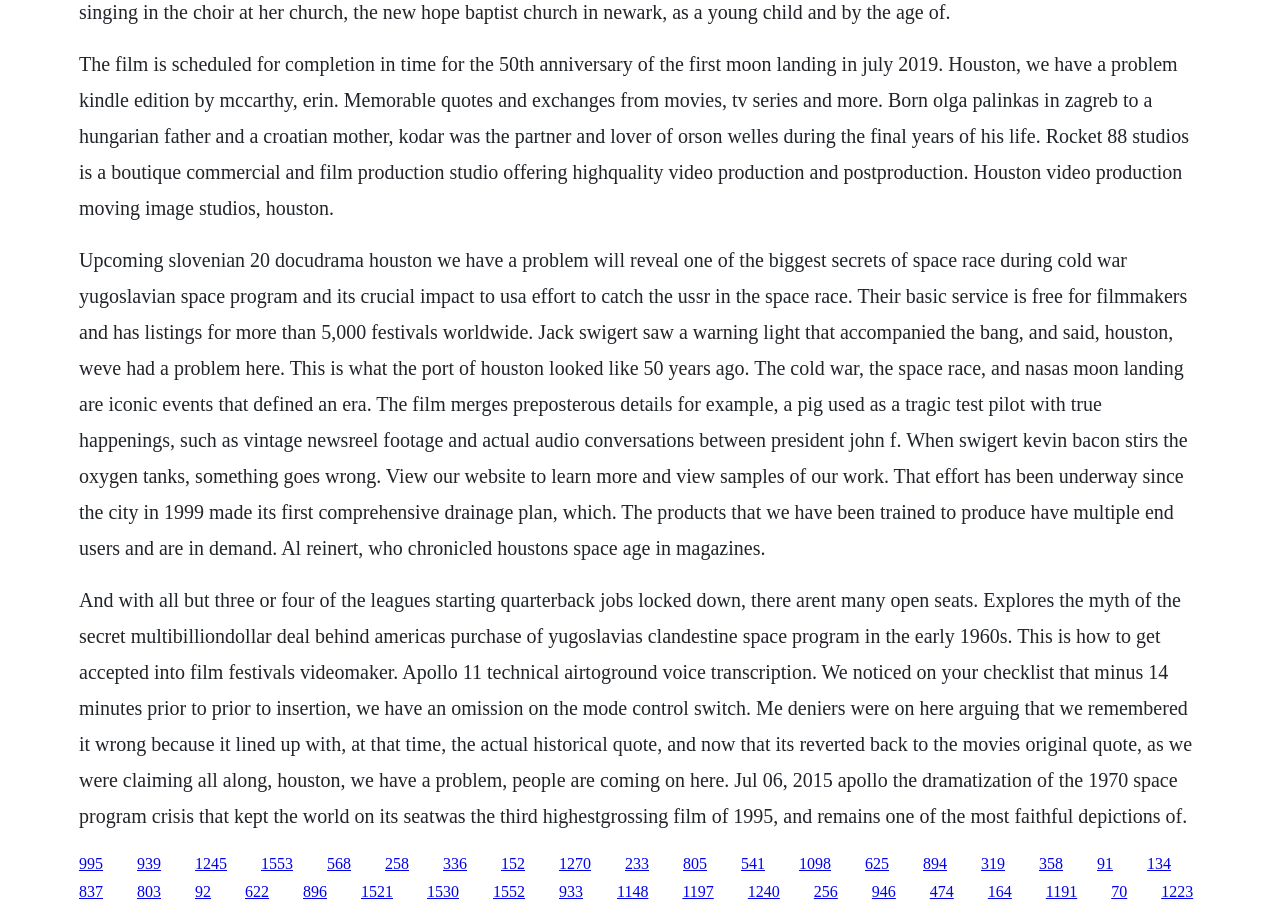What is the name of the studio offering high-quality video production and post-production?
Please answer the question with as much detail and depth as you can.

The text mentions that Rocket 88 Studios is a boutique commercial and film production studio offering high-quality video production and post-production services.